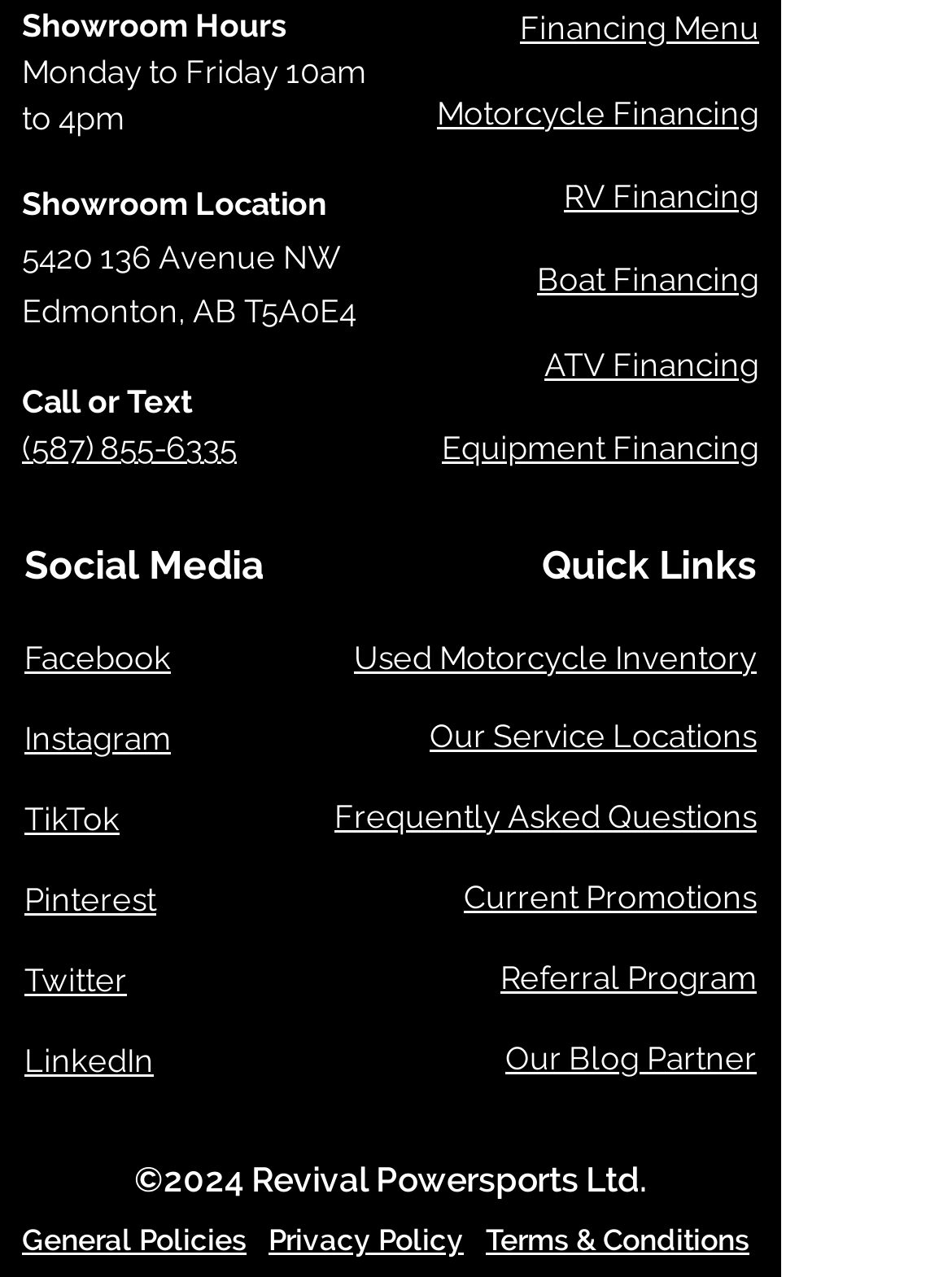Provide the bounding box coordinates of the HTML element described by the text: "(Caitsith) いろは～秋の夕日に影ふみを～". The coordinates should be in the format [left, top, right, bottom] with values between 0 and 1.

None